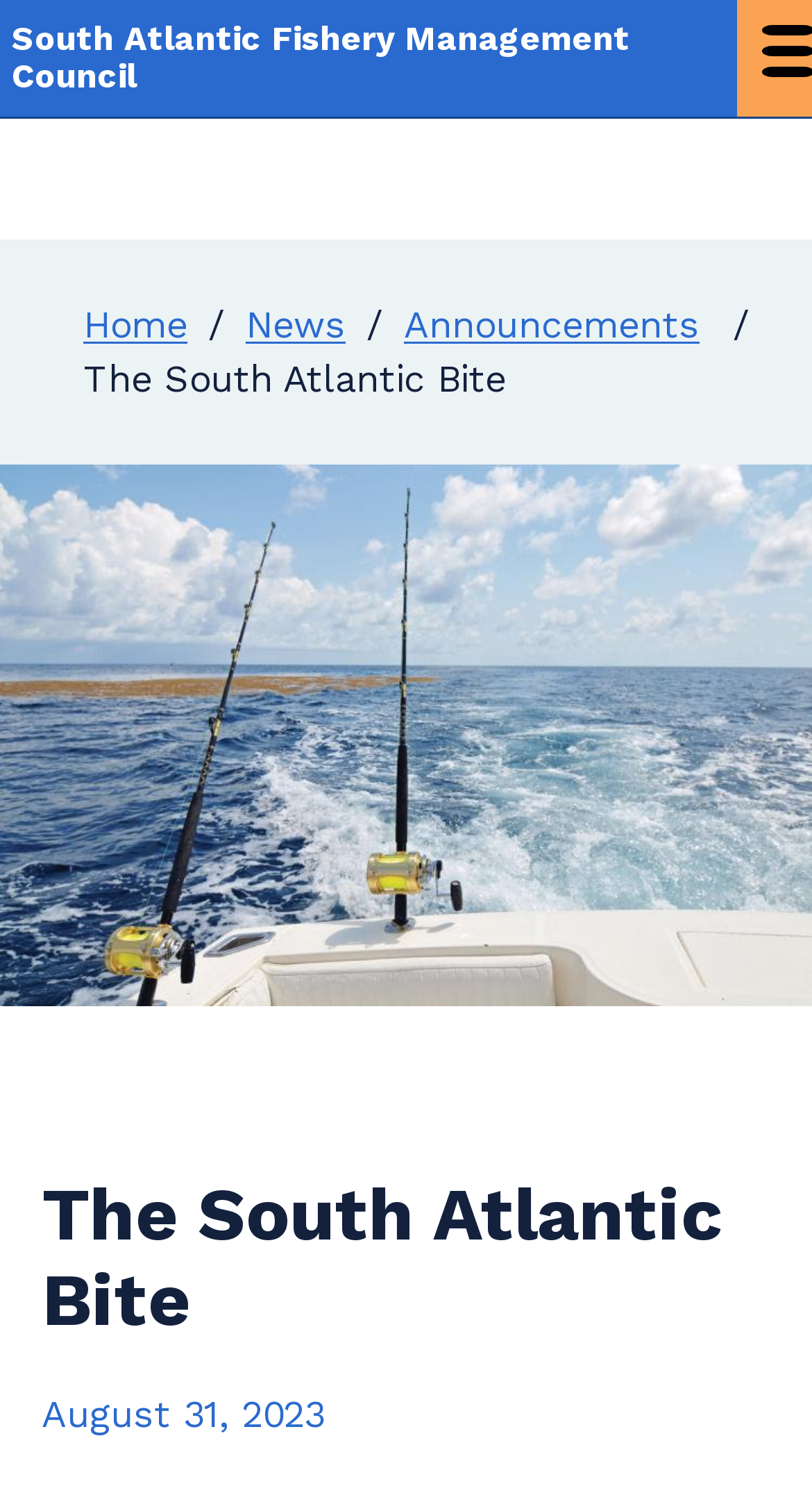What is the date of the latest article?
Give a detailed explanation using the information visible in the image.

I found the answer by looking at the time element, which is located below the header section. The time element contains the text 'August 31, 2023', which indicates the date of the latest article.